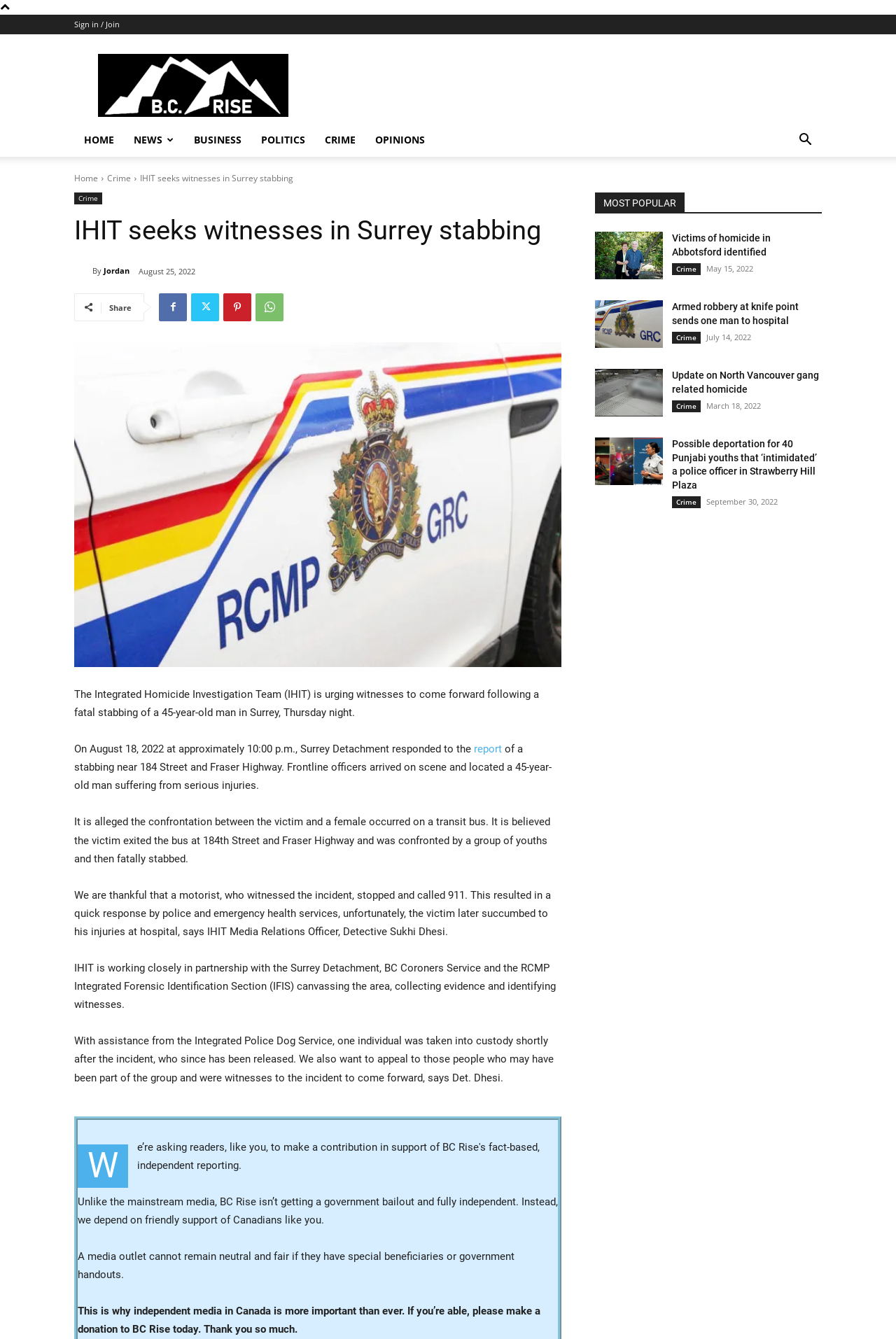Determine the bounding box for the HTML element described here: "Twitter". The coordinates should be given as [left, top, right, bottom] with each number being a float between 0 and 1.

[0.213, 0.219, 0.245, 0.24]